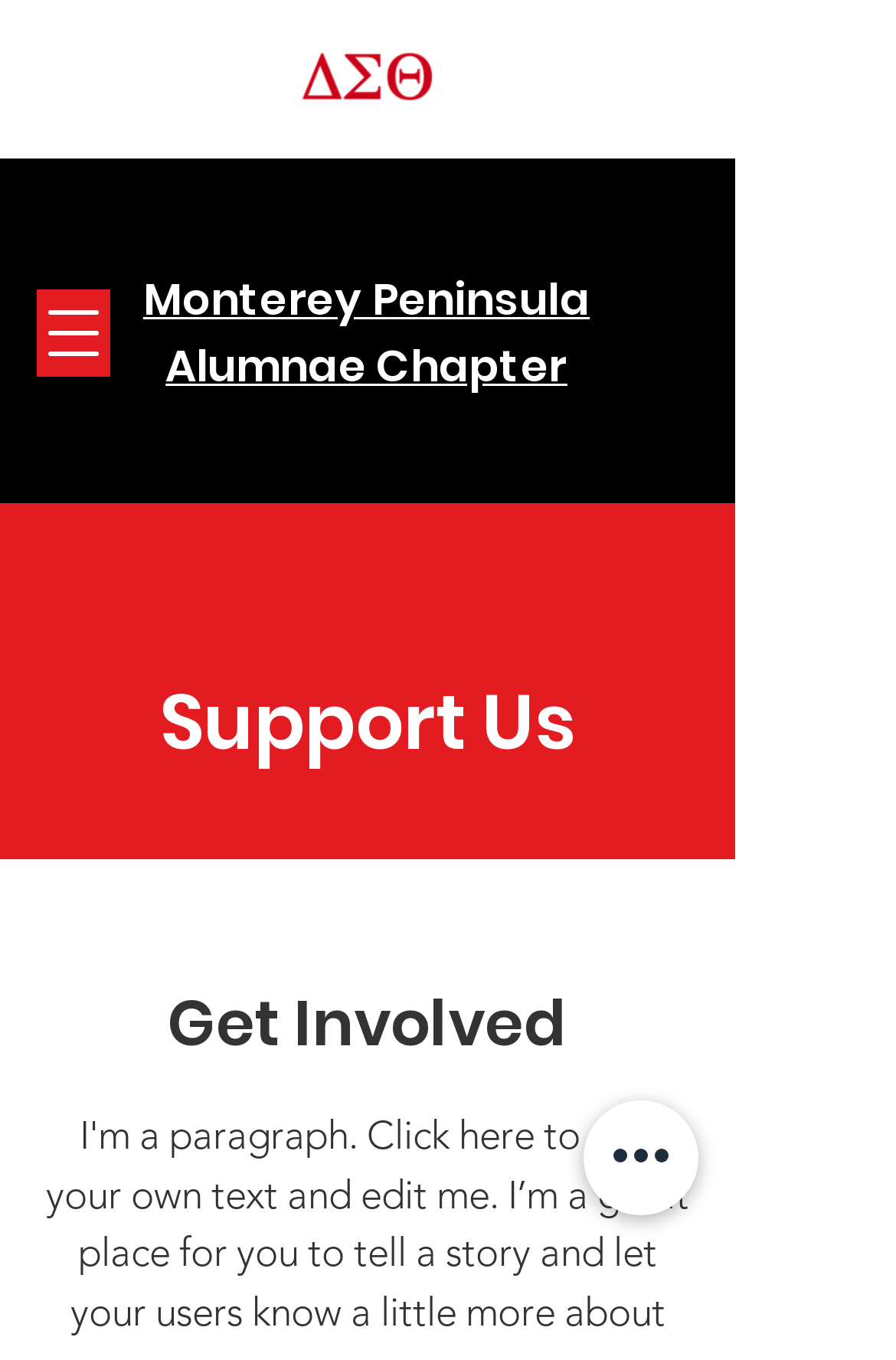Can you find the bounding box coordinates for the UI element given this description: "aria-label="Quick actions""? Provide the coordinates as four float numbers between 0 and 1: [left, top, right, bottom].

[0.651, 0.809, 0.779, 0.894]